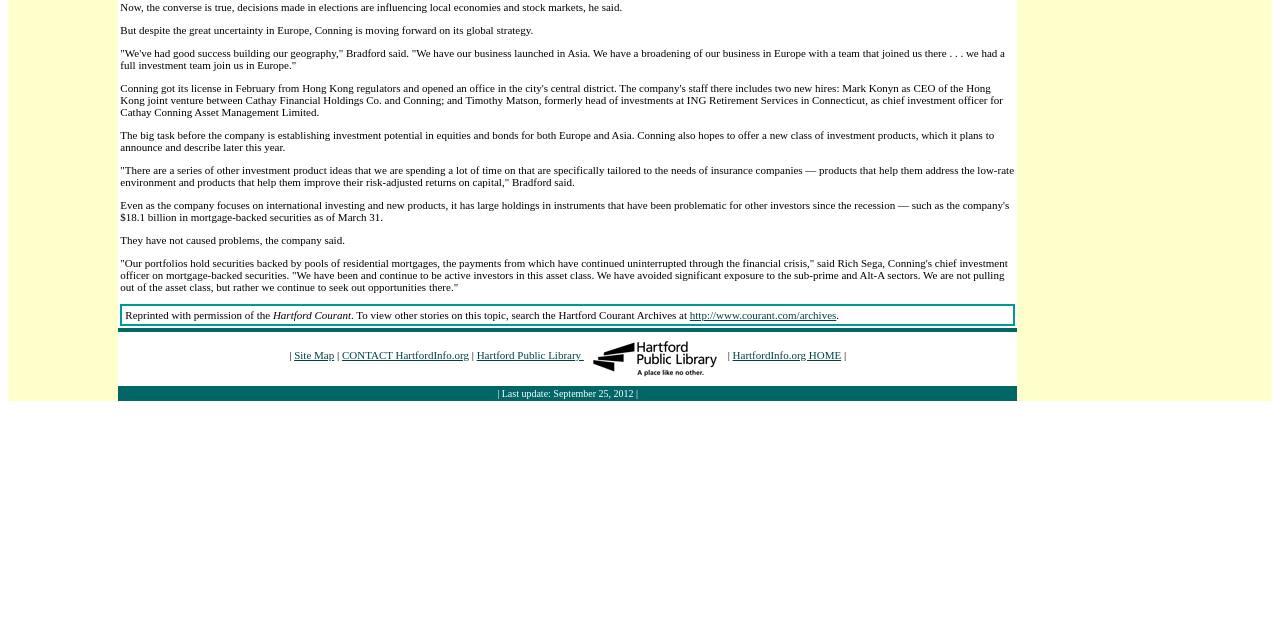From the element description: "HartfordInfo.org HOME", extract the bounding box coordinates of the UI element. The coordinates should be expressed as four float numbers between 0 and 1, in the order [left, top, right, bottom].

[0.572, 0.545, 0.657, 0.564]